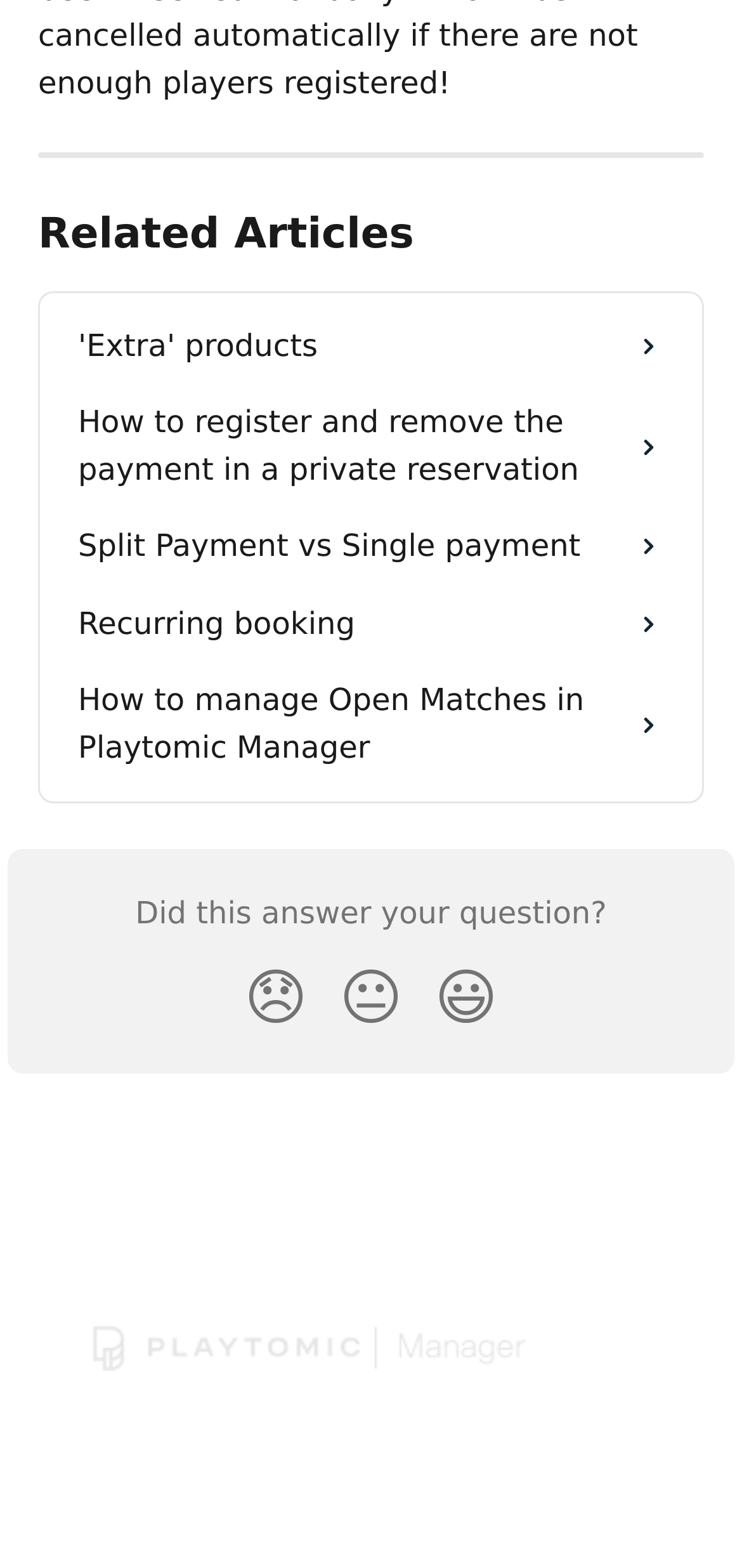Identify the bounding box coordinates of the region that needs to be clicked to carry out this instruction: "Click on 'How to register and remove the payment in a private reservation'". Provide these coordinates as four float numbers ranging from 0 to 1, i.e., [left, top, right, bottom].

[0.074, 0.245, 0.926, 0.324]